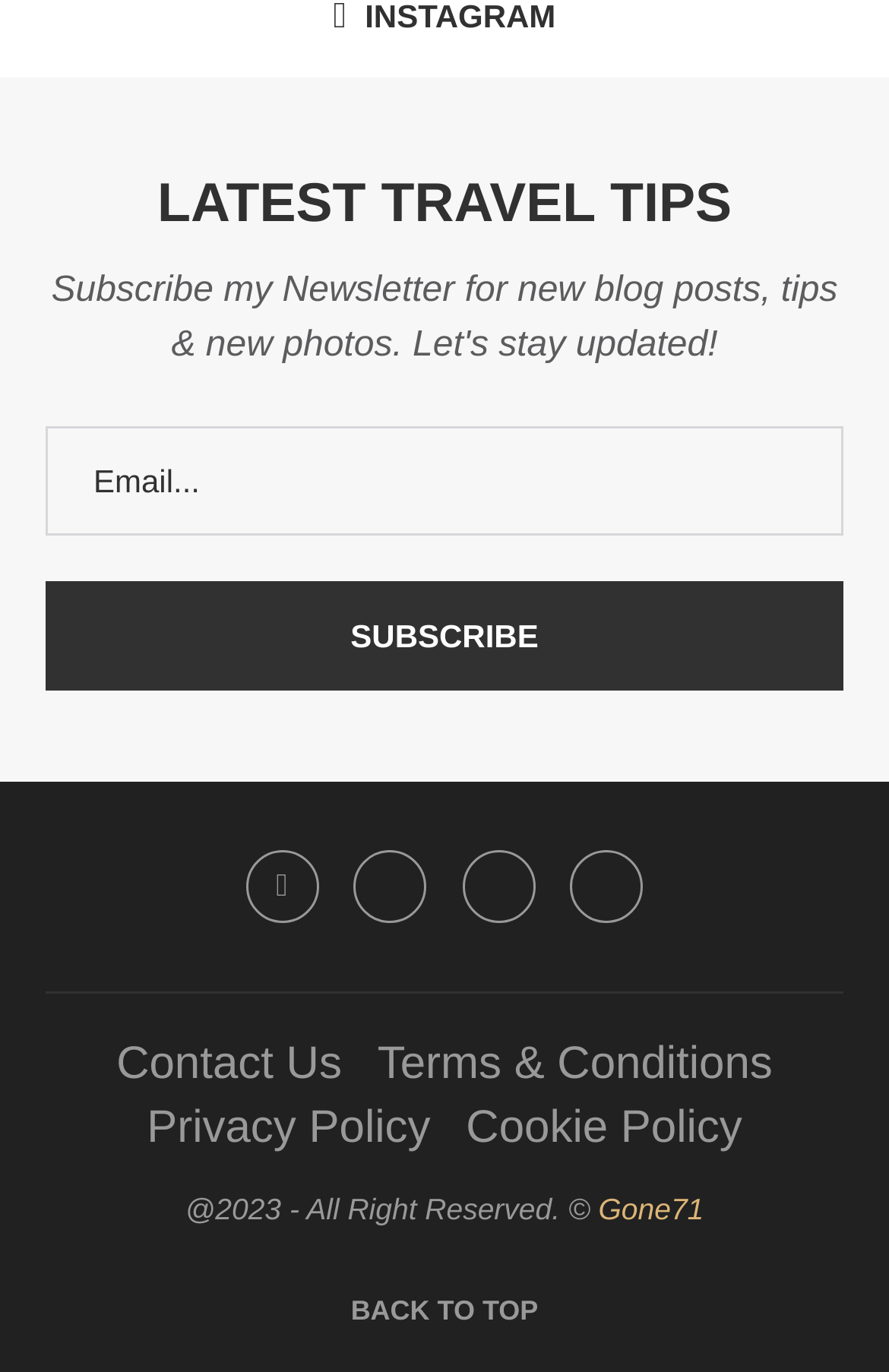How many links are present in the footer section?
Answer the question using a single word or phrase, according to the image.

5